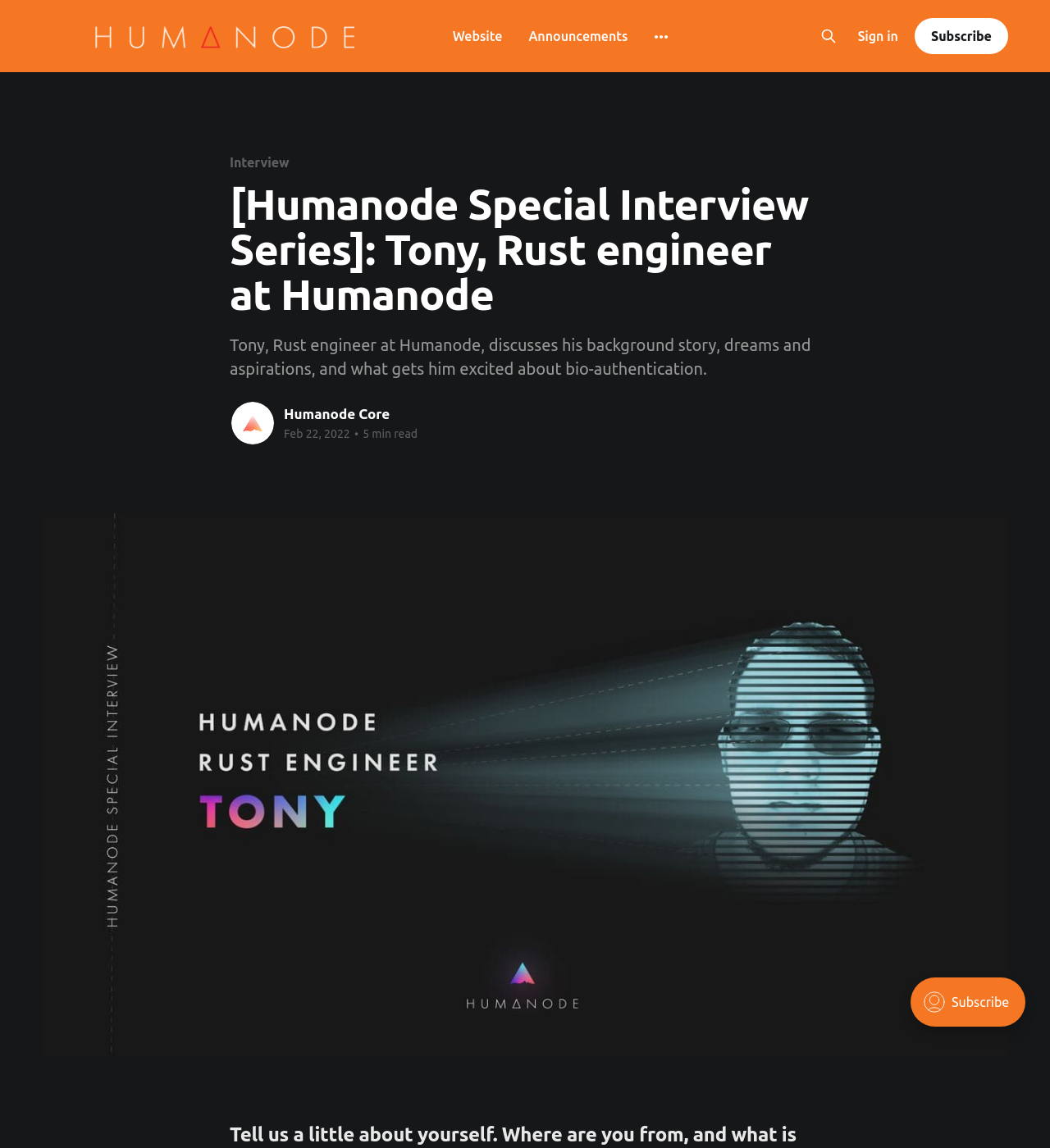Pinpoint the bounding box coordinates of the clickable element to carry out the following instruction: "Read more of Humanode Core."

[0.219, 0.349, 0.262, 0.389]